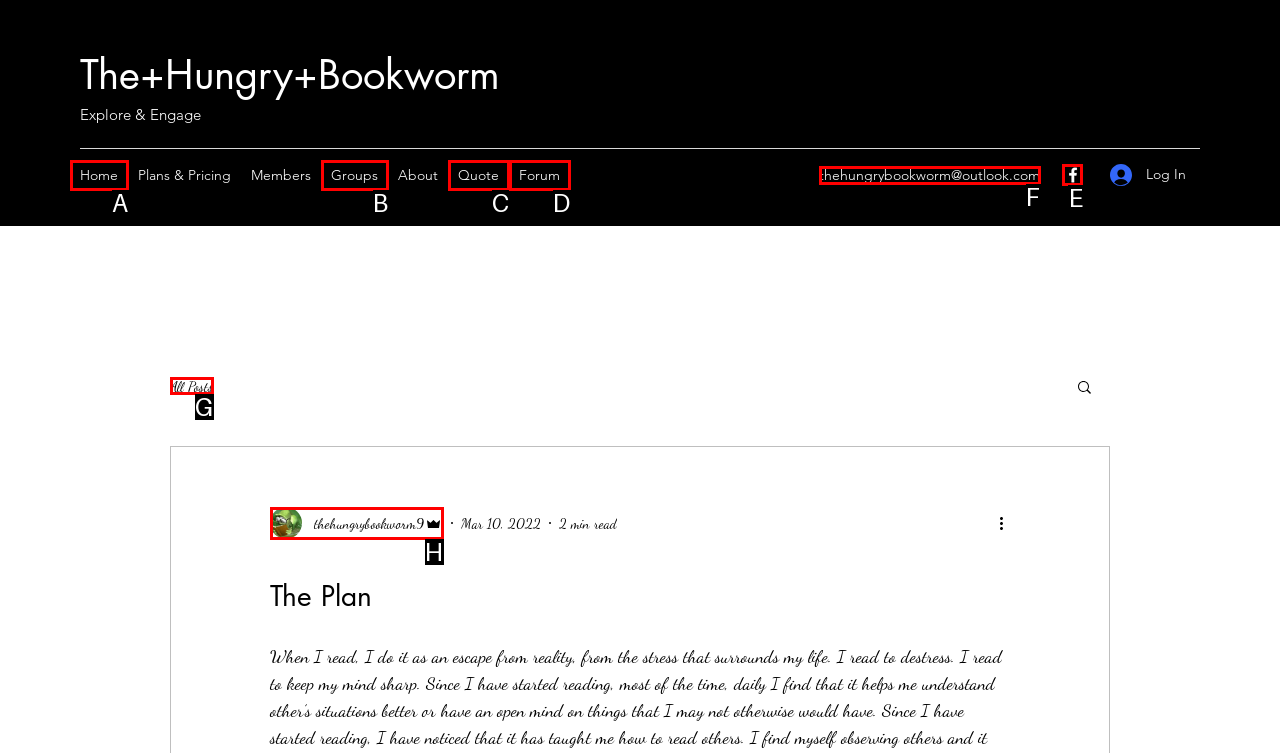Select the proper UI element to click in order to perform the following task: Click the 'Book now' button. Indicate your choice with the letter of the appropriate option.

None